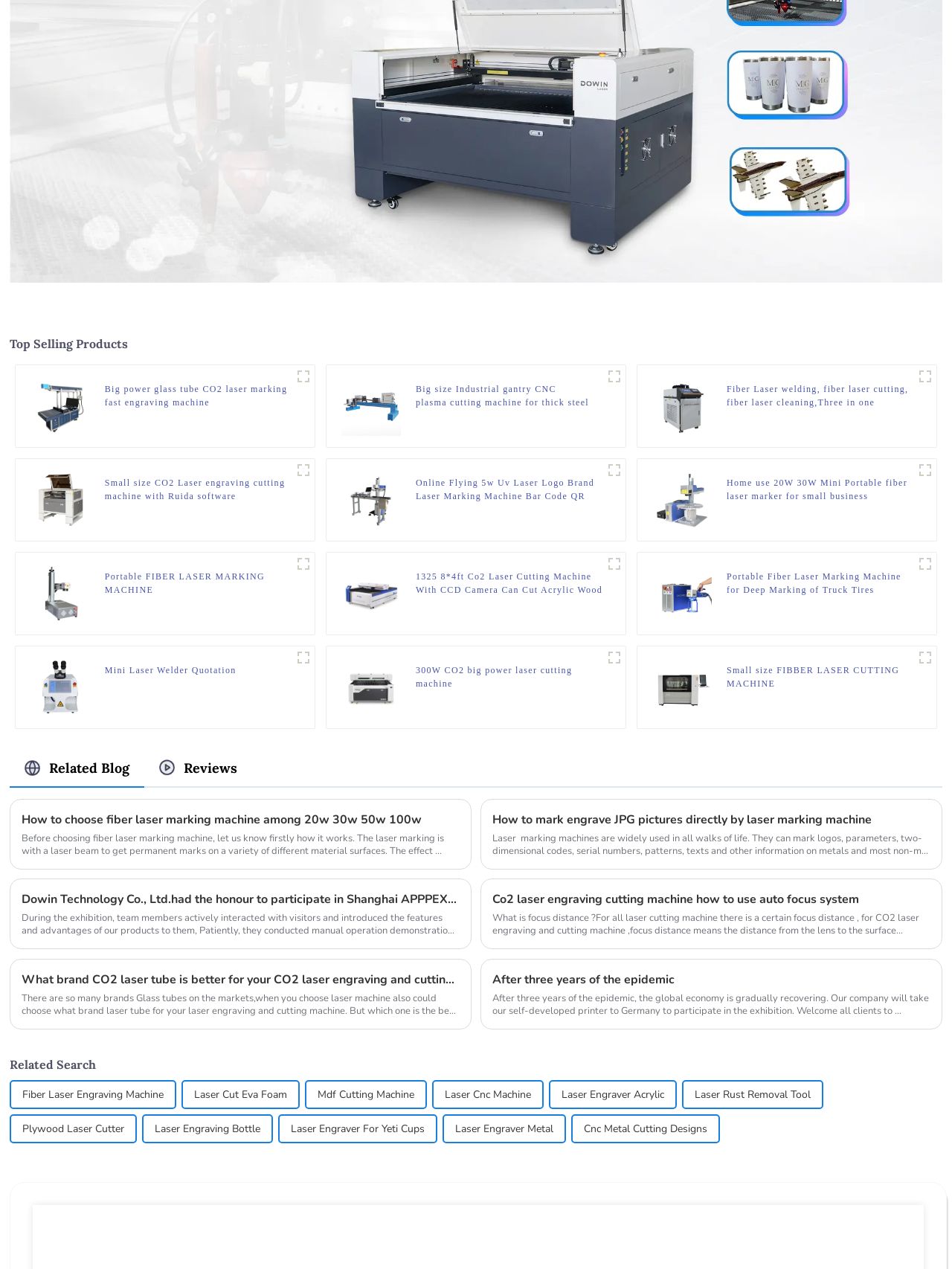Find the UI element described as: "Portable FIBER LASER MARKING MACHINE" and predict its bounding box coordinates. Ensure the coordinates are four float numbers between 0 and 1, [left, top, right, bottom].

[0.11, 0.449, 0.307, 0.47]